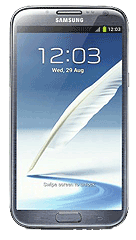Please answer the following question using a single word or phrase: 
What is the date displayed on the screen?

Wed, 29 Aug